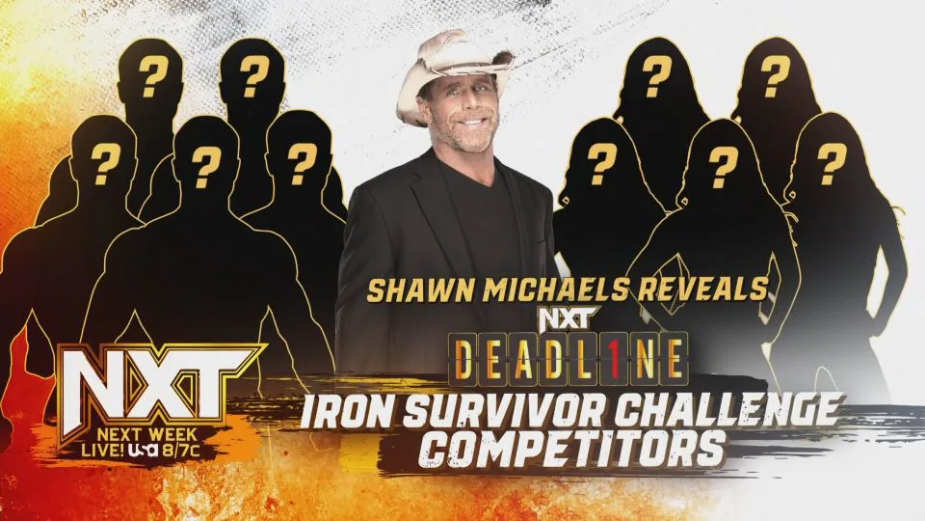Capture every detail in the image and describe it fully.

The image features WWE Hall of Famer Shawn Michaels, who is seen announcing the competitors for the upcoming "Iron Survivor Challenge" match at NXT Deadline. The graphic showcases Michaels prominently in a black outfit and cowboy hat, positioned confidently in the center. Surrounding him are shadowy silhouettes with question marks, representing the hidden identities of the competitors set to participate. The text highlights the event details, featuring the words "NXT DEADLINE" and "IRON SURVIVOR CHALLENGE COMPETITORS," along with a banner indicating the next live episode on USA Network. This promotional image captures the excitement and anticipation surrounding the forthcoming NXT event.